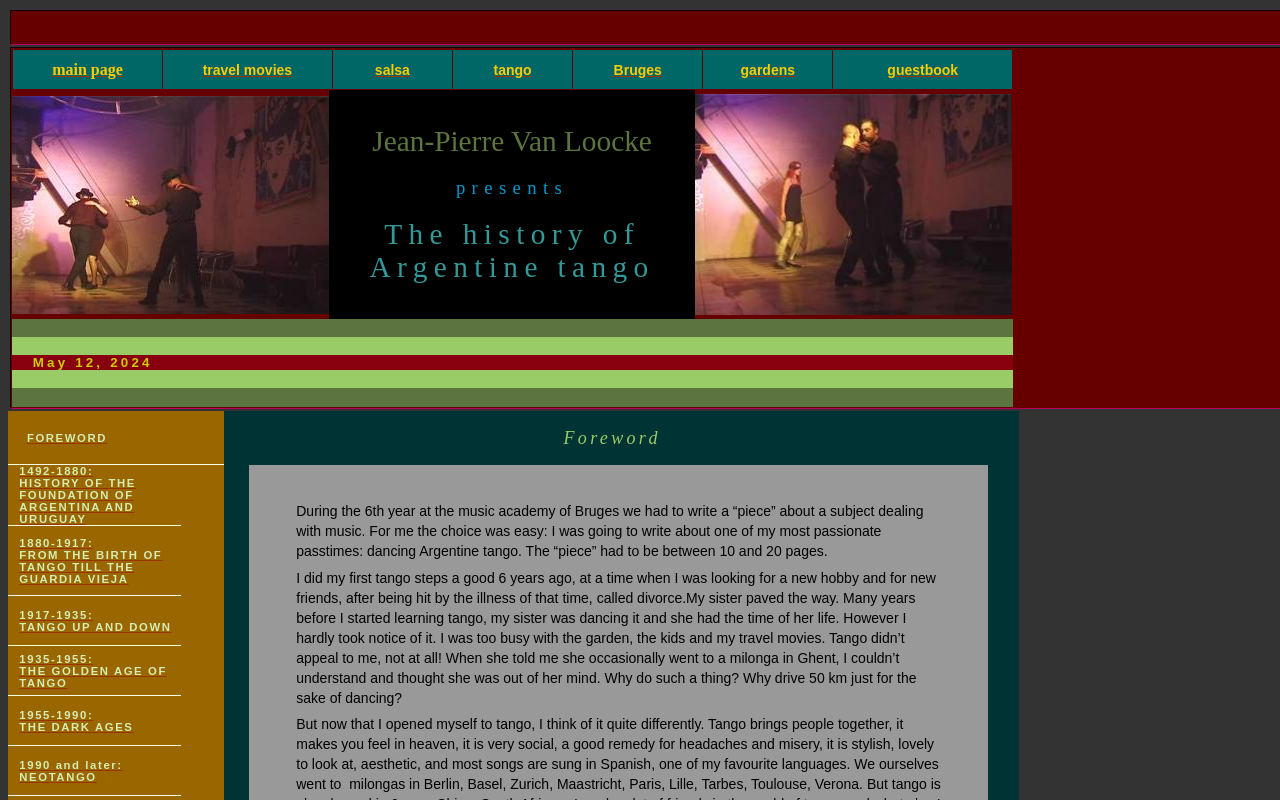How many column headers are there?
Based on the image, answer the question with as much detail as possible.

I counted the number of column headers in the first table, which are 'main page', 'travel movies', 'salsa', 'tango', 'Bruges', and 'gardens', totaling 6.